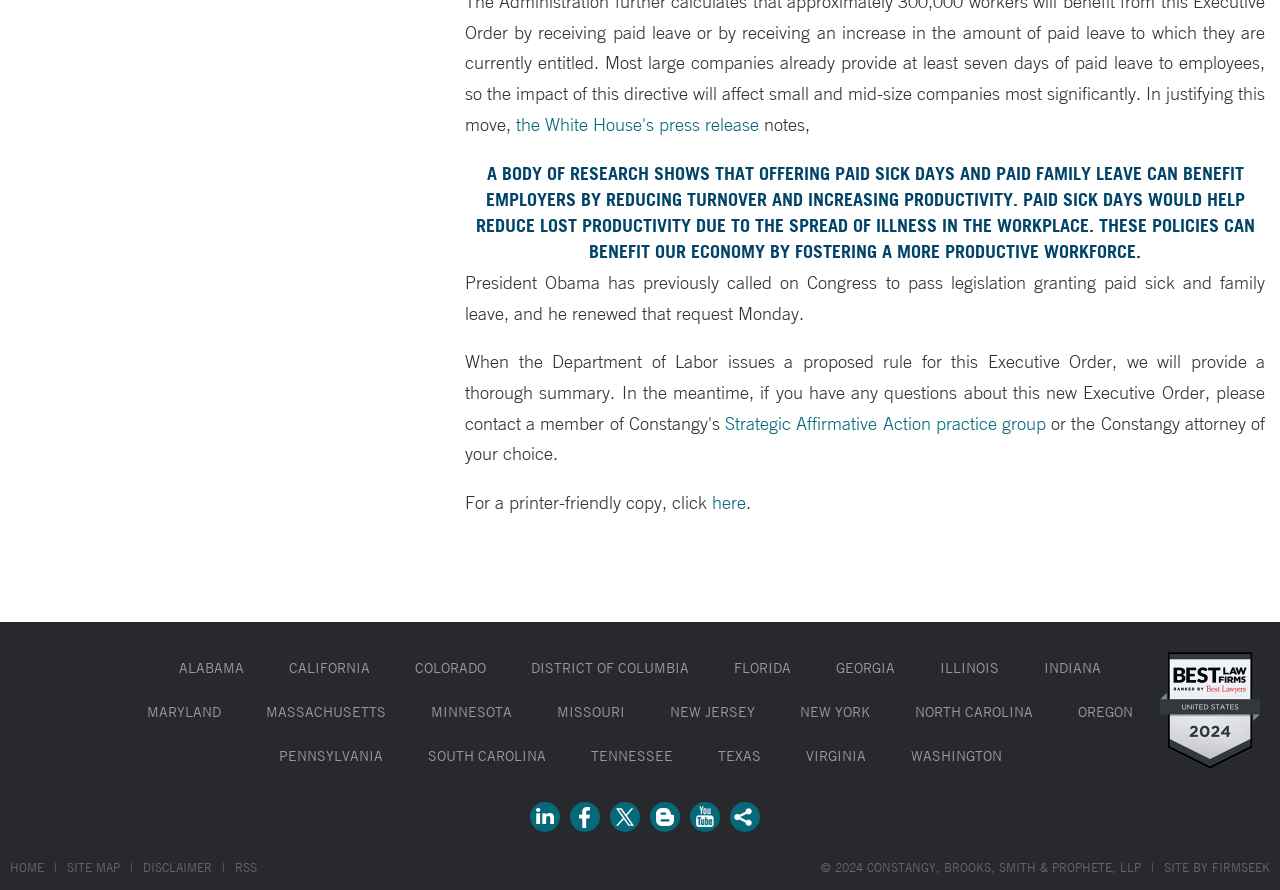Show the bounding box coordinates of the region that should be clicked to follow the instruction: "Click on the 'Pricing' link."

None